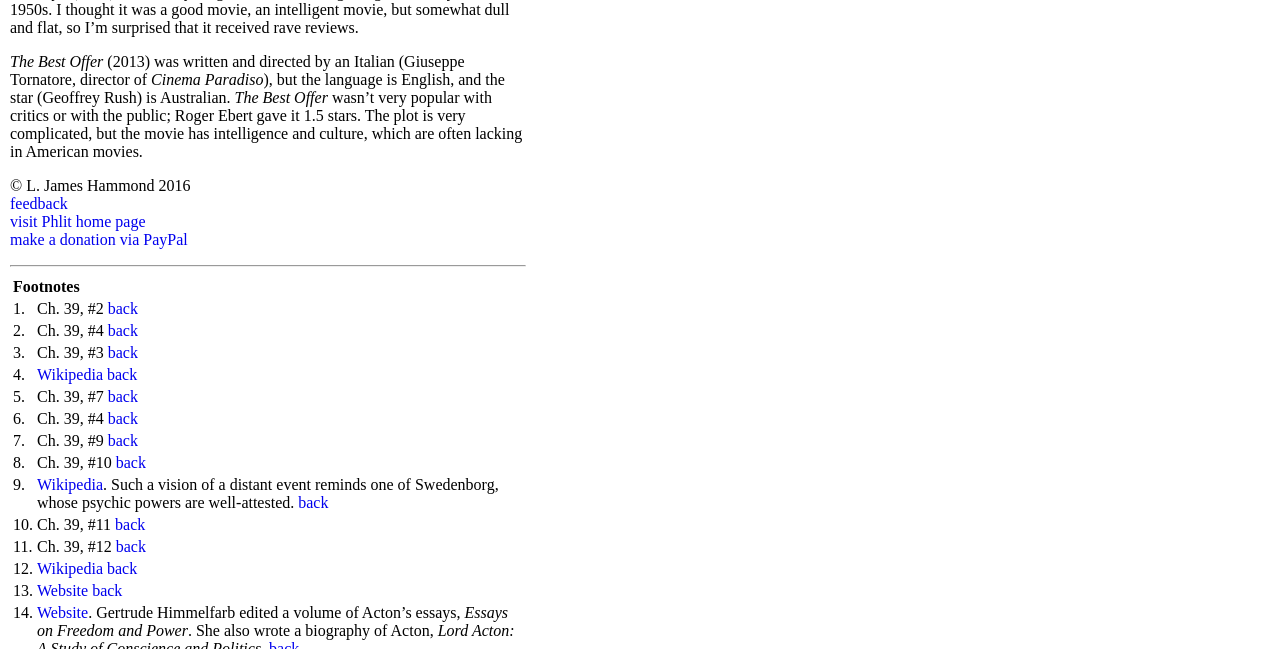Please mark the clickable region by giving the bounding box coordinates needed to complete this instruction: "visit Wikipedia".

[0.029, 0.564, 0.08, 0.59]